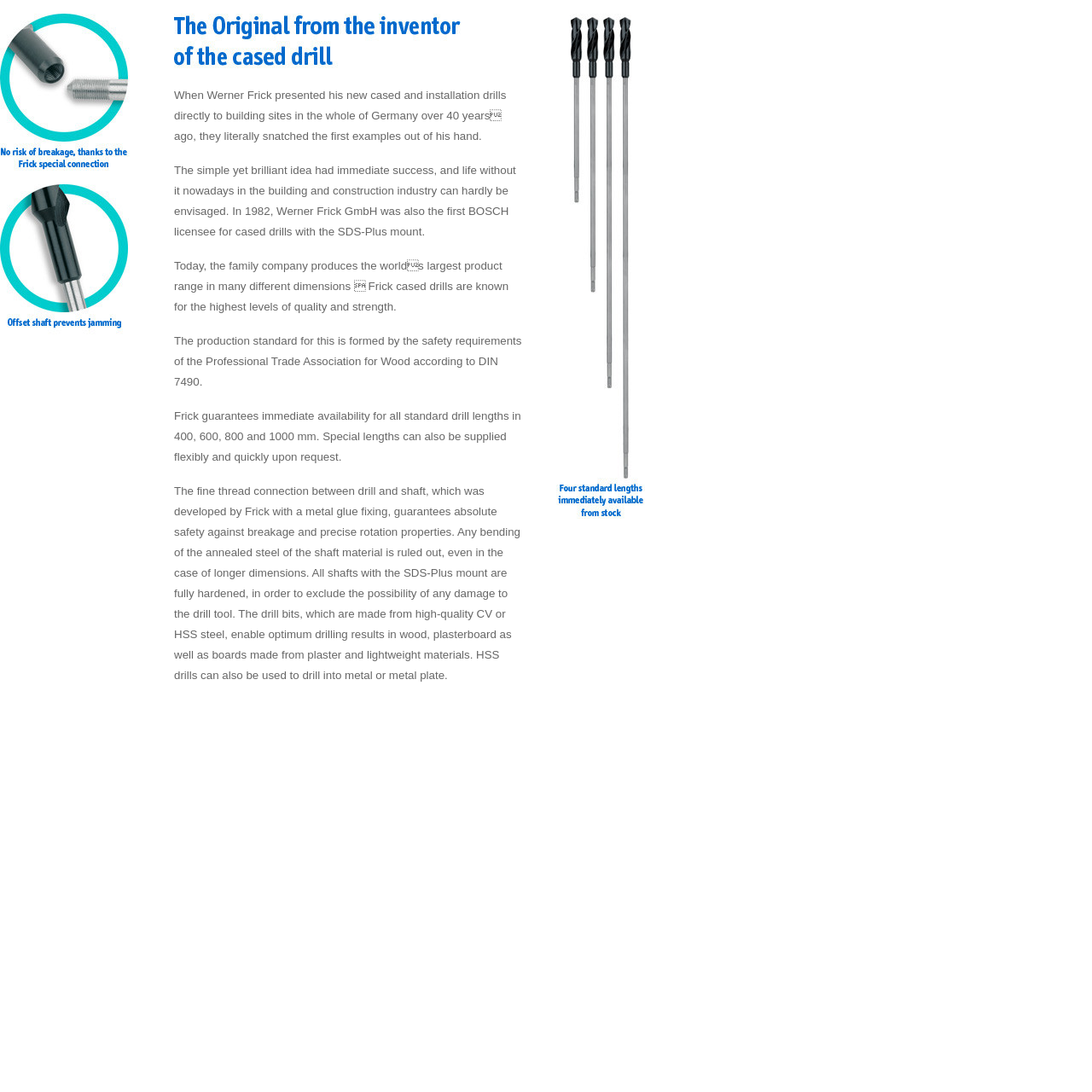Answer in one word or a short phrase: 
What type of materials can the drills be used for?

Wood, plasterboard, metal